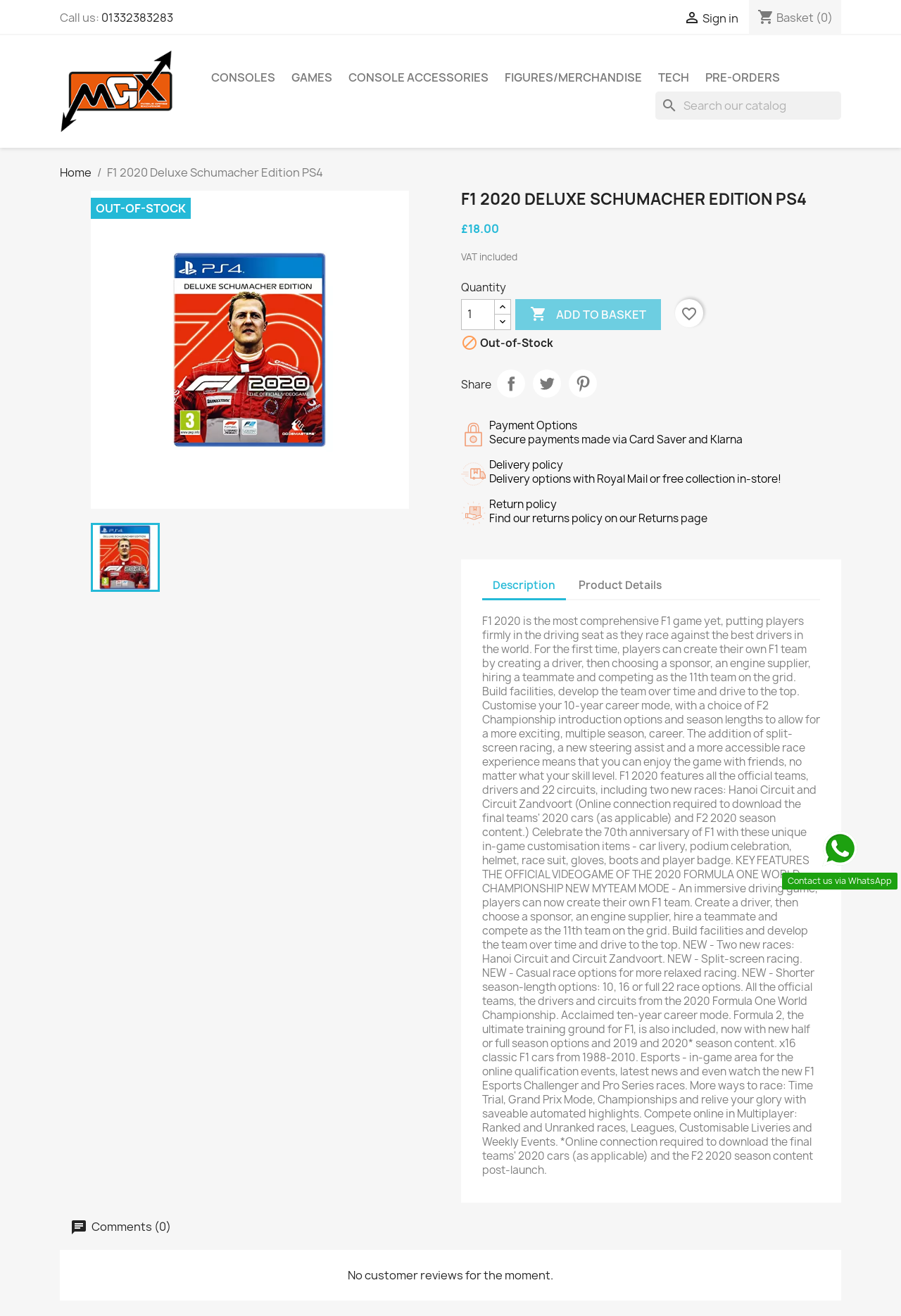Find the bounding box coordinates for the HTML element specified by: "  Tech".

[0.723, 0.048, 0.773, 0.07]